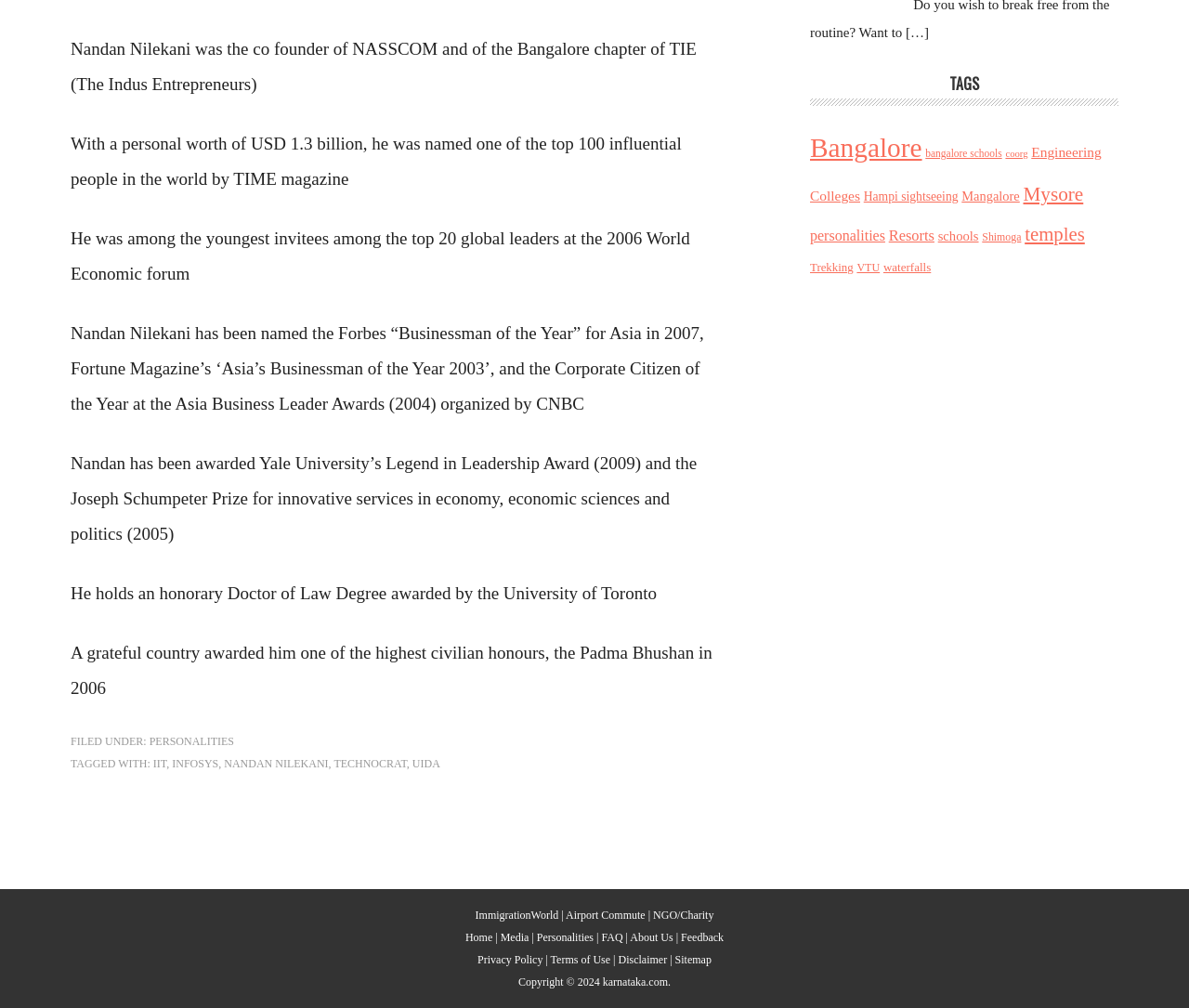Provide a brief response to the question below using one word or phrase:
What is the name of the magazine that named Nandan Nilekani 'Businessman of the Year' in 2007?

Forbes